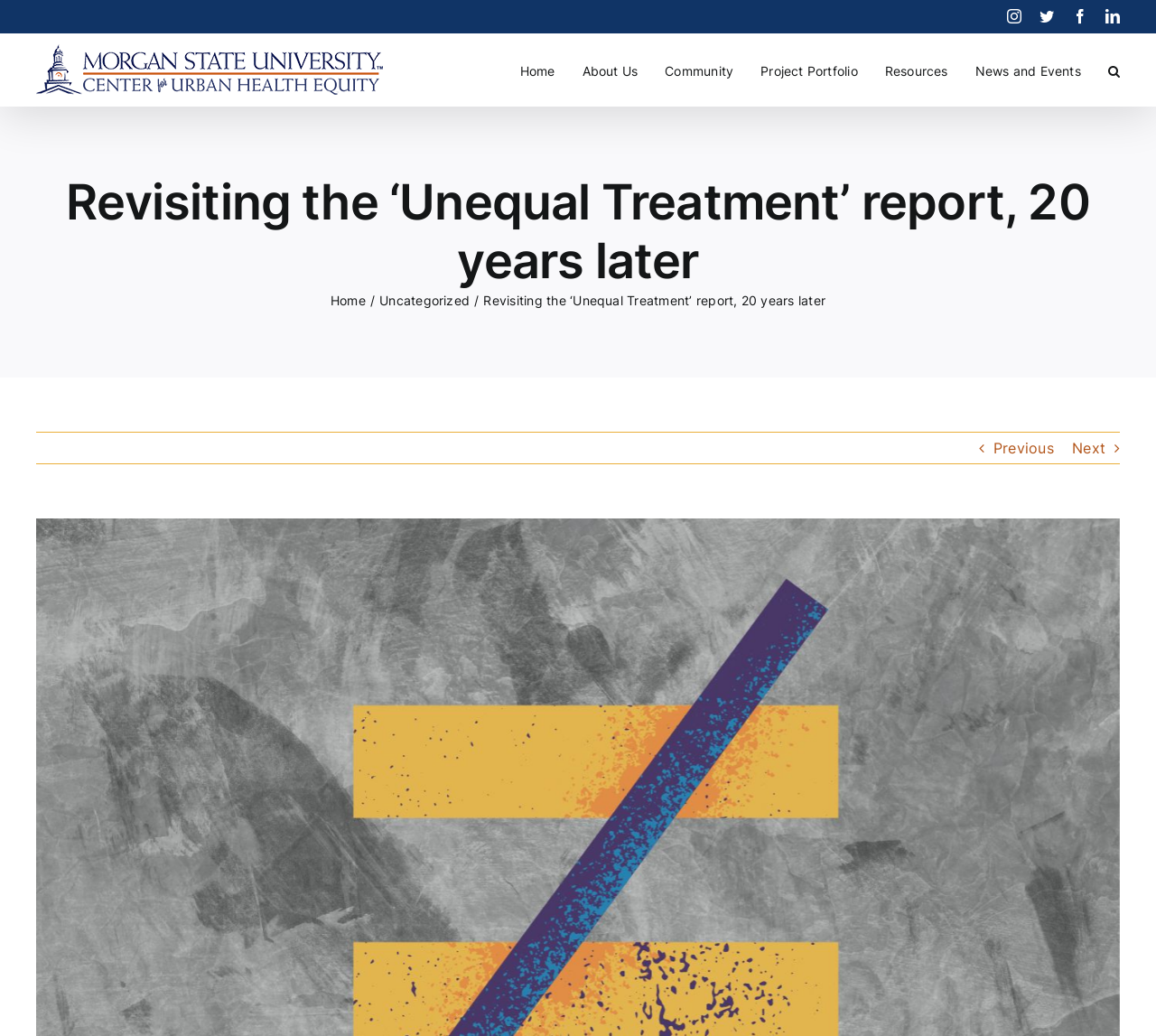Please identify the bounding box coordinates of the element that needs to be clicked to execute the following command: "Go to About Us". Provide the bounding box using four float numbers between 0 and 1, formatted as [left, top, right, bottom].

[0.504, 0.032, 0.552, 0.102]